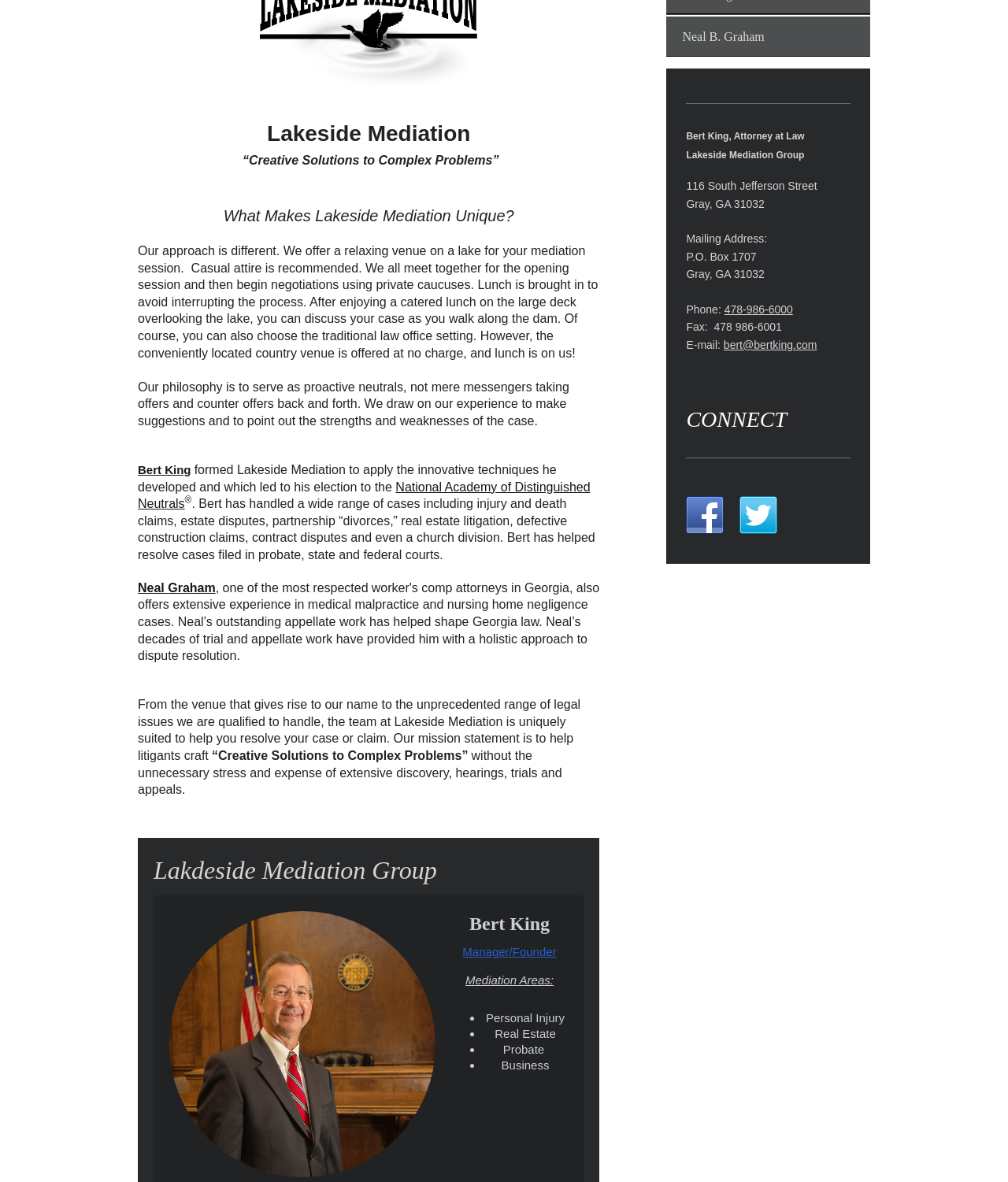Find the bounding box coordinates for the UI element that matches this description: "Neal B. Graham".

[0.661, 0.014, 0.863, 0.048]